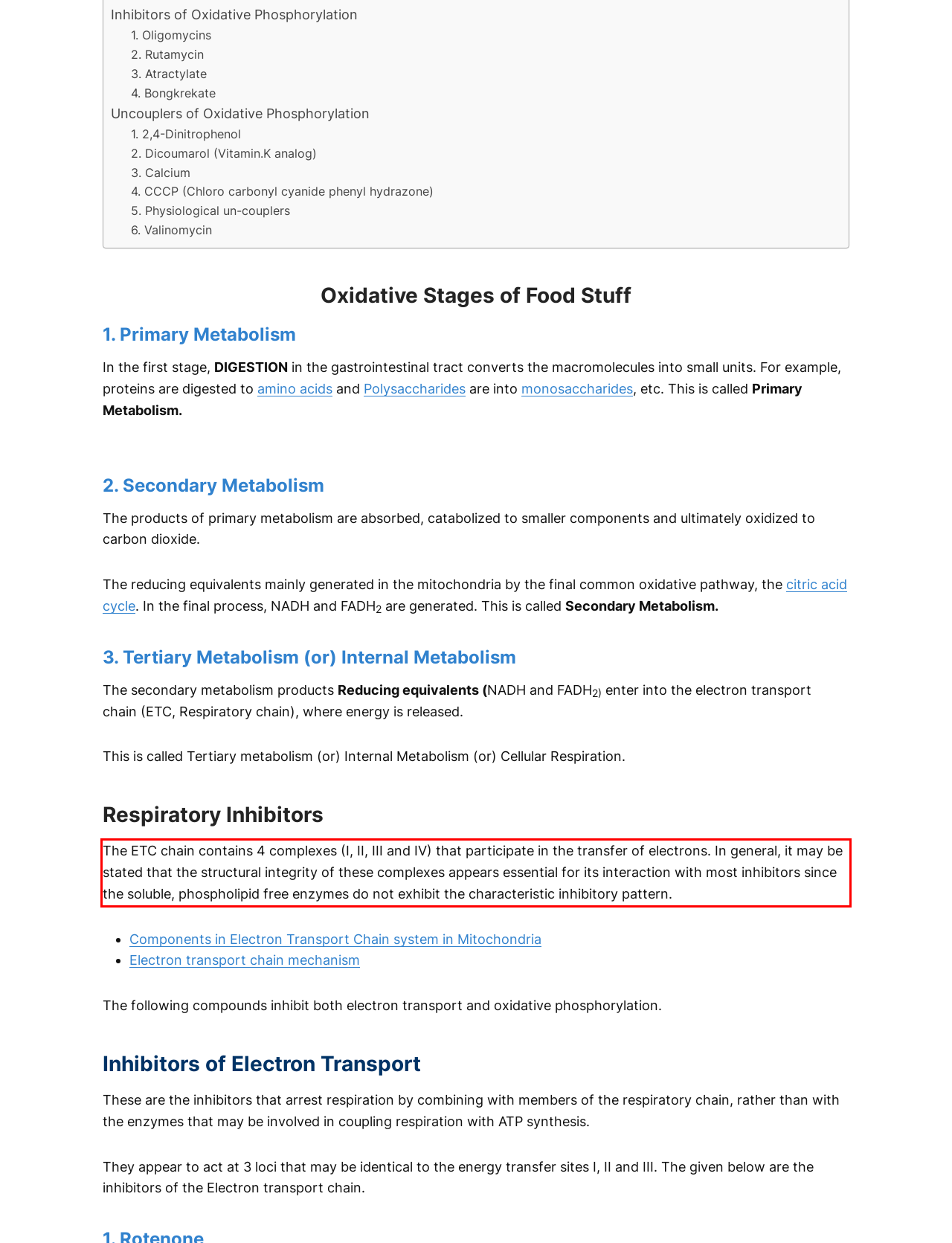You are given a screenshot of a webpage with a UI element highlighted by a red bounding box. Please perform OCR on the text content within this red bounding box.

The ETC chain contains 4 complexes (I, II, III and IV) that participate in the transfer of electrons. In general, it may be stated that the structural integrity of these complexes appears essential for its interaction with most inhibitors since the soluble, phospholipid free enzymes do not exhibit the characteristic inhibitory pattern.